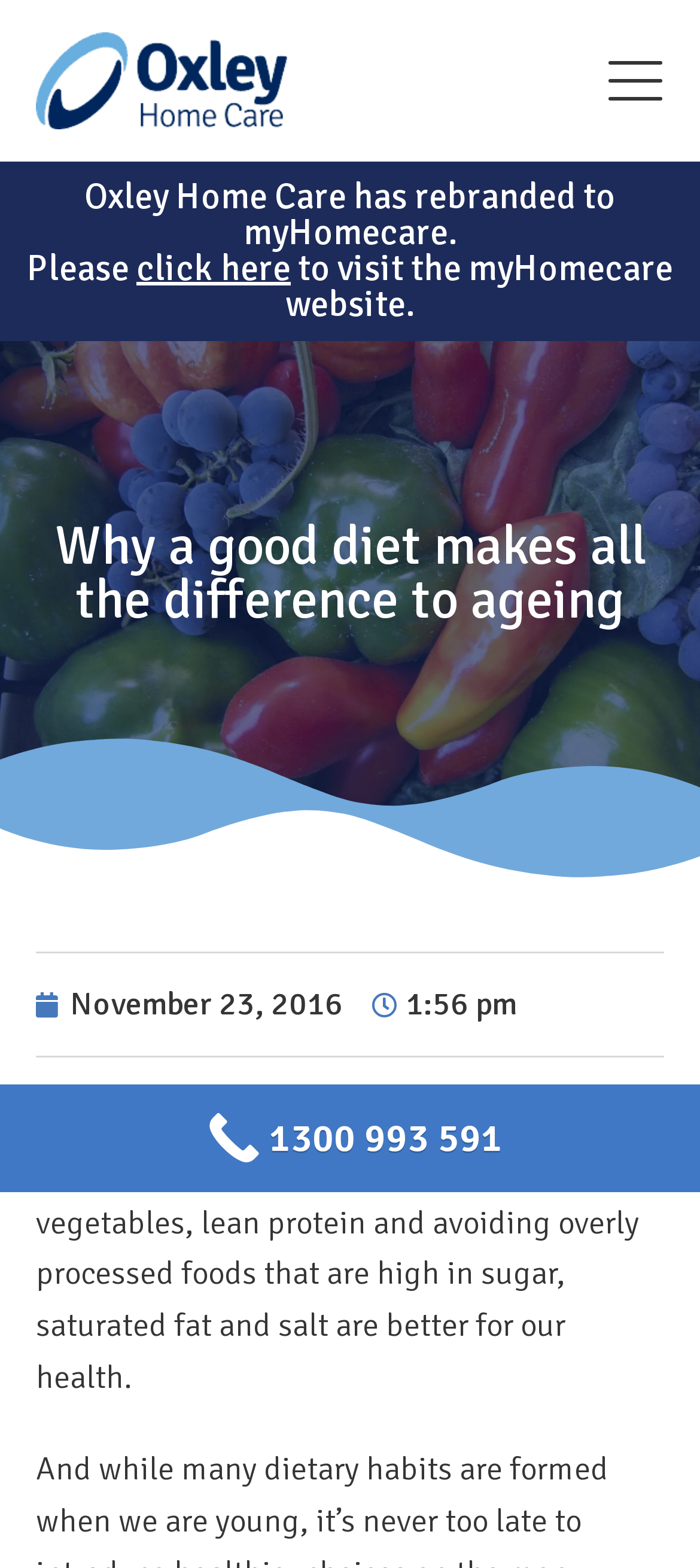Given the element description 1300 993 591, identify the bounding box coordinates for the UI element on the webpage screenshot. The format should be (top-left x, top-left y, bottom-right x, bottom-right y), with values between 0 and 1.

[0.0, 0.692, 1.0, 0.76]